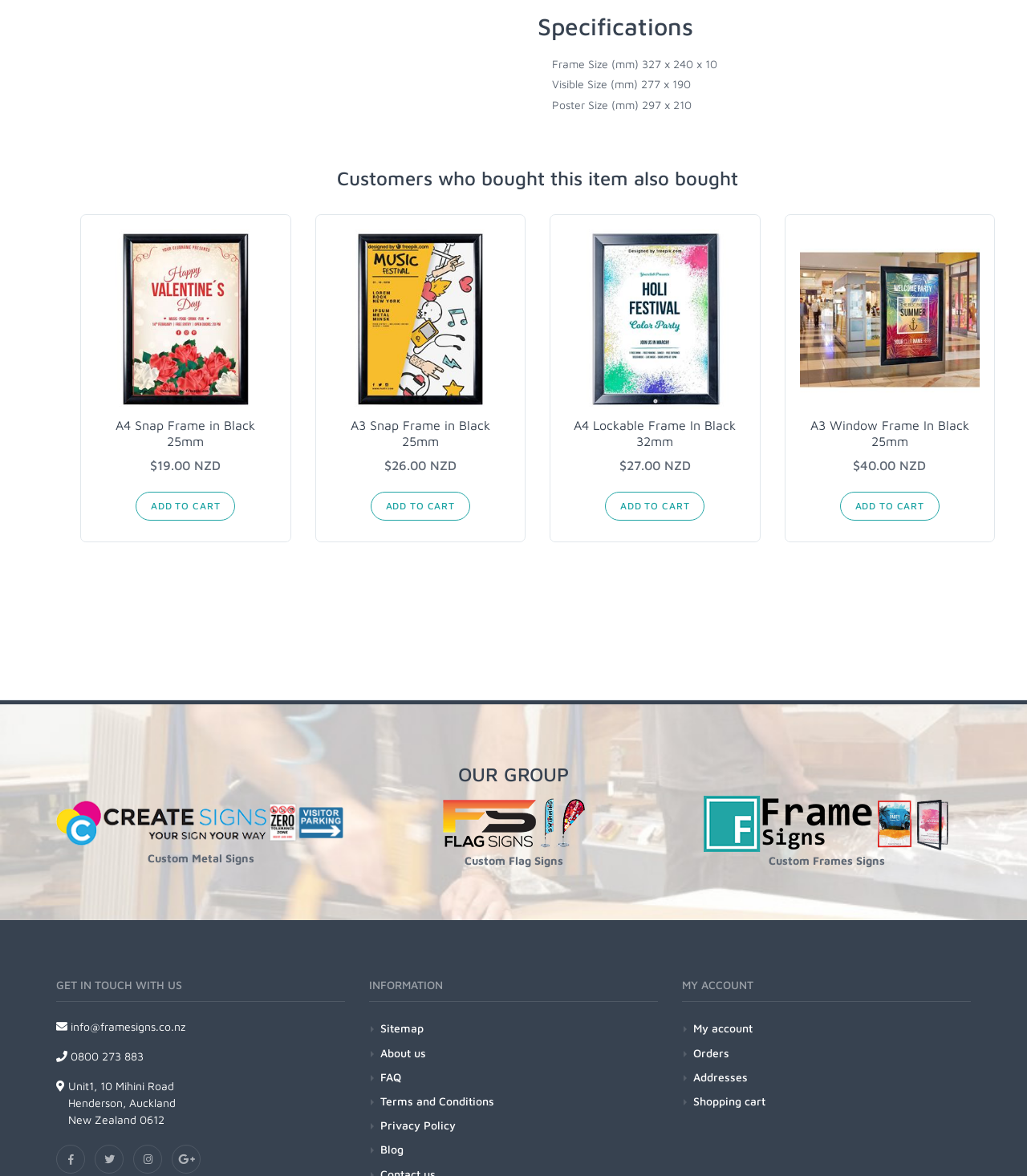Based on the element description, predict the bounding box coordinates (top-left x, top-left y, bottom-right x, bottom-right y) for the UI element in the screenshot: Shopping cart

[0.675, 0.928, 0.745, 0.945]